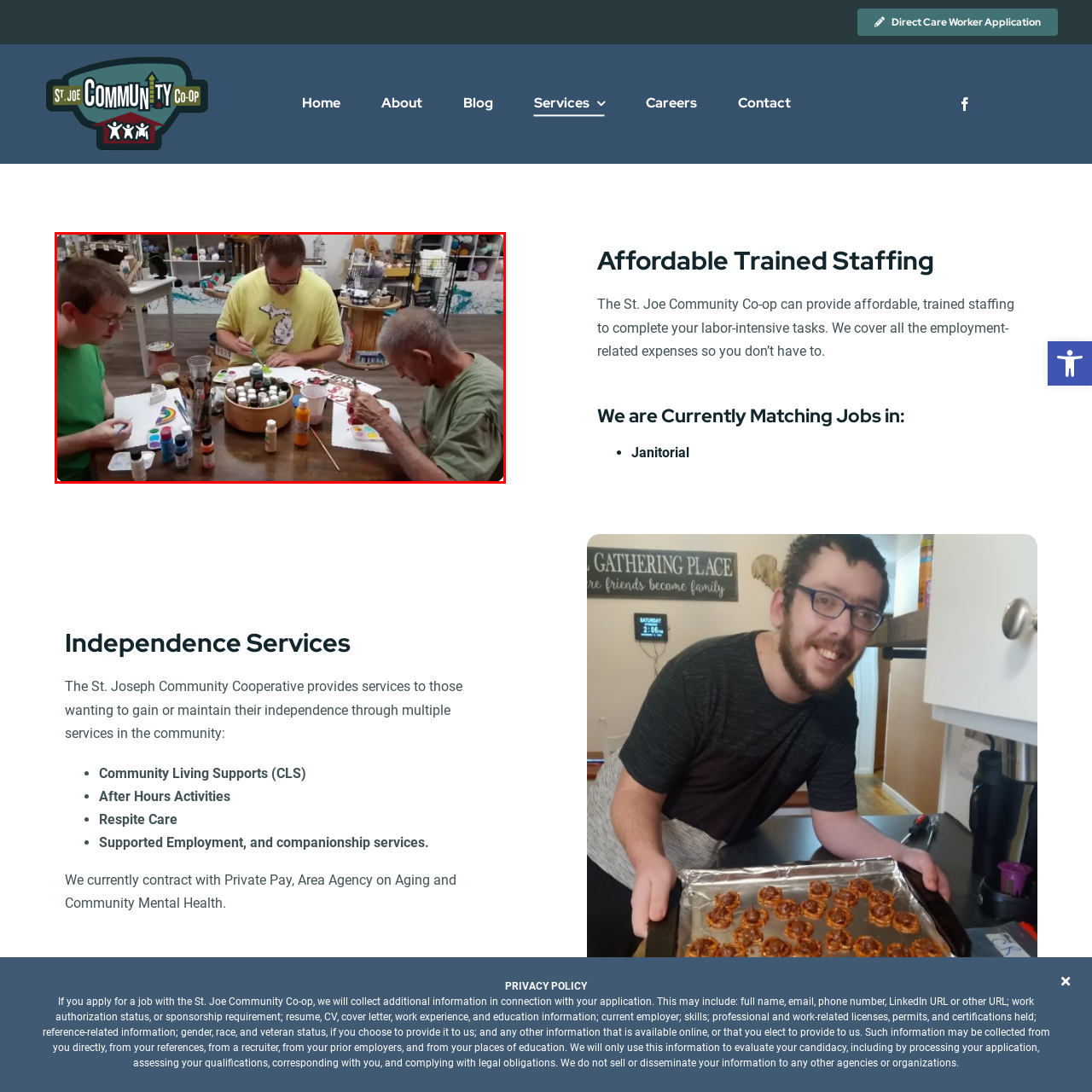Provide a comprehensive description of the image located within the red boundary.

In a warm and inviting crafting space, three individuals engage in a creative painting activity. The scene captures them seated around a wooden table filled with various art supplies, including a circular container brimming with colorful paint bottles. On the table, sheets of paper are spread out, showcasing bright designs in progress. 

The person on the left, dressed in a green shirt, focuses intently on his painting, brushing vibrant colors onto his paper. The individual in the center, wearing a yellow t-shirt, is also immersed in the activity, carefully applying green paint with a gentle touch. On the right, an older man in a gray shirt is seen working on his own artwork, holding a paintbrush delicately. 

Behind them, the backdrop reveals a creatively decorated room with shelves lined with craft materials and artistic trinkets, enhancing the overall atmosphere of creativity and collaboration. The image beautifully encapsulates the joy of artistic expression and community engagement.